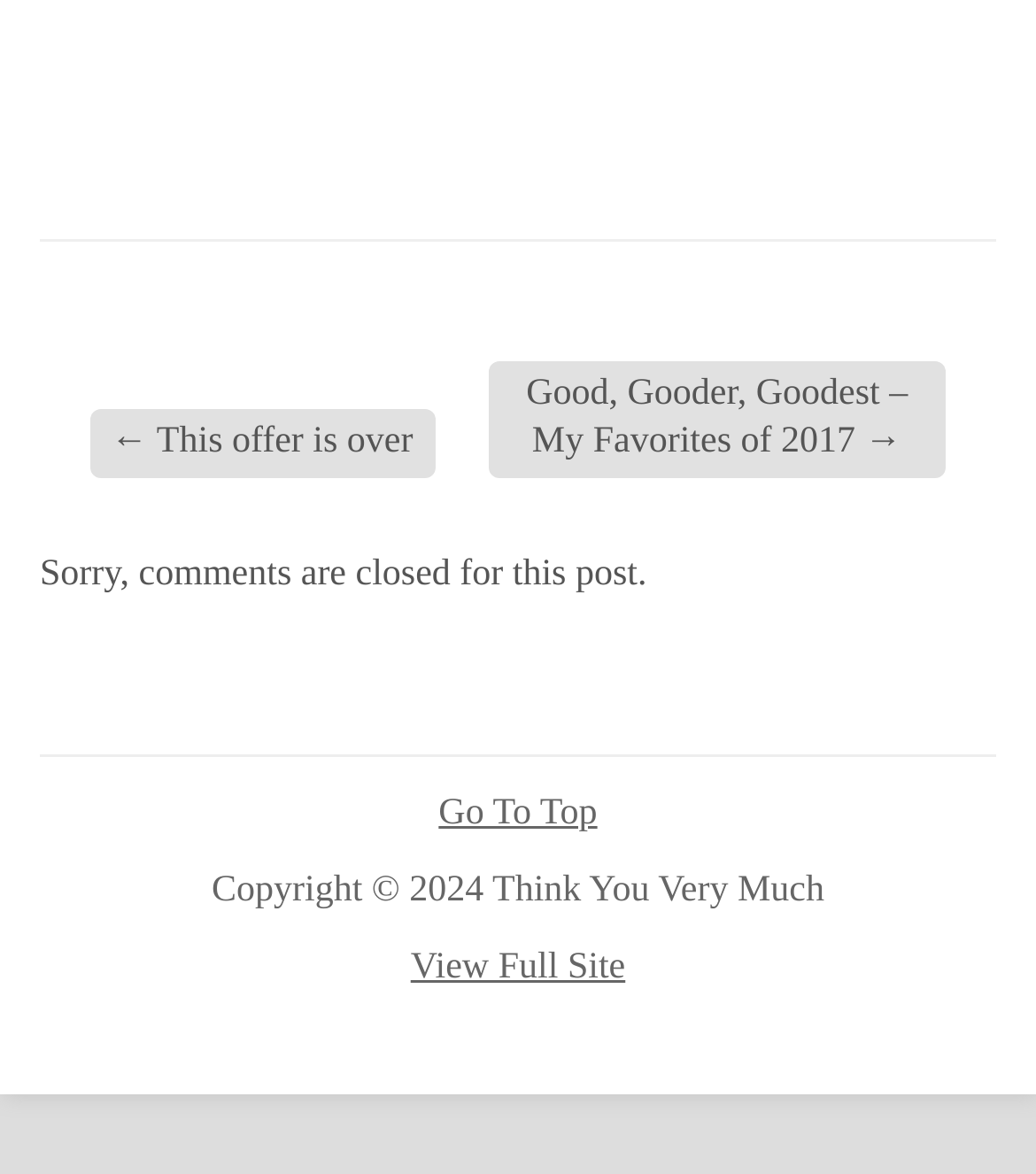Using the provided description: "View Full Site", find the bounding box coordinates of the corresponding UI element. The output should be four float numbers between 0 and 1, in the format [left, top, right, bottom].

[0.396, 0.809, 0.604, 0.843]